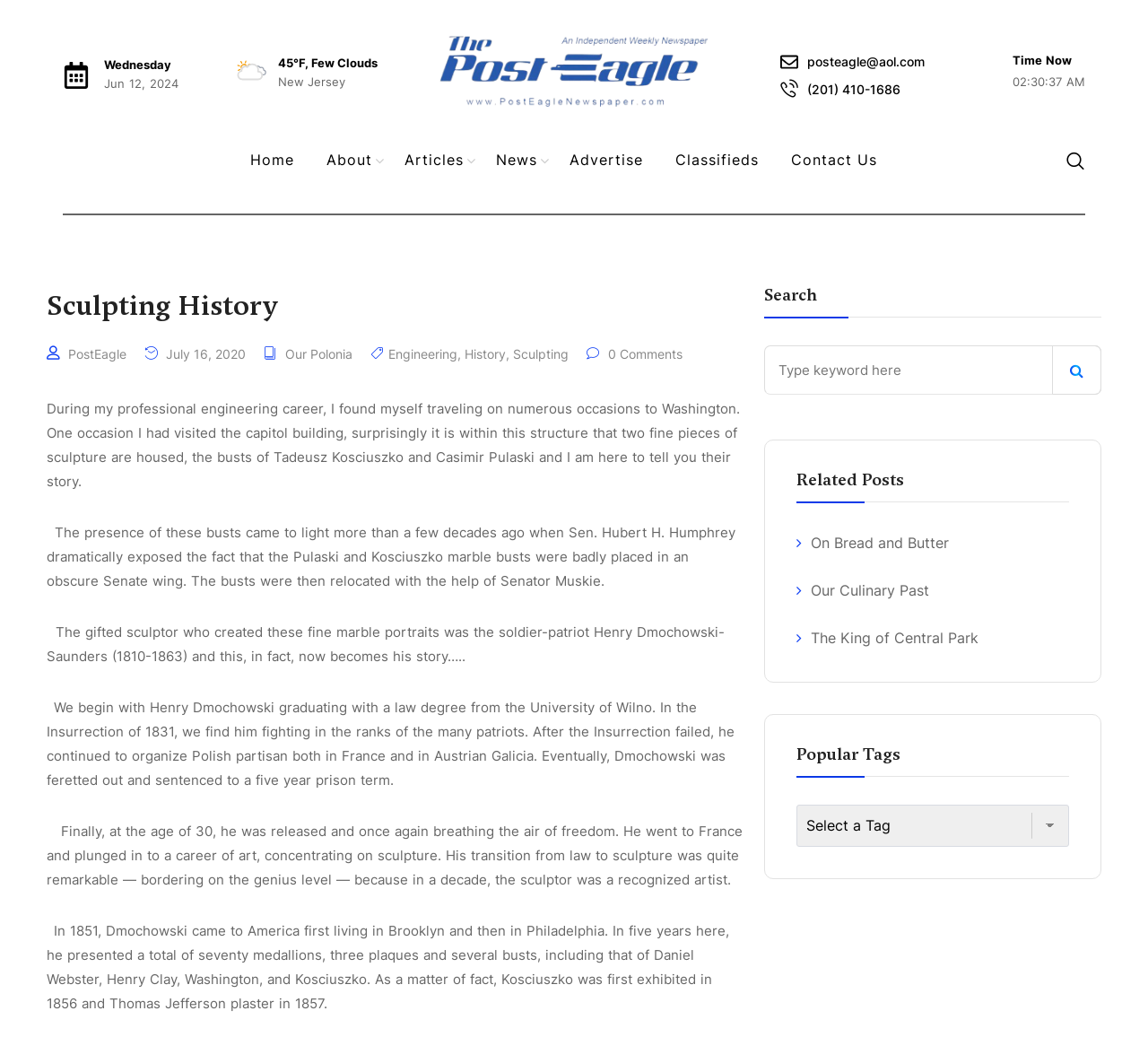Please specify the bounding box coordinates of the clickable region to carry out the following instruction: "Contact us through email". The coordinates should be four float numbers between 0 and 1, in the format [left, top, right, bottom].

[0.68, 0.048, 0.85, 0.07]